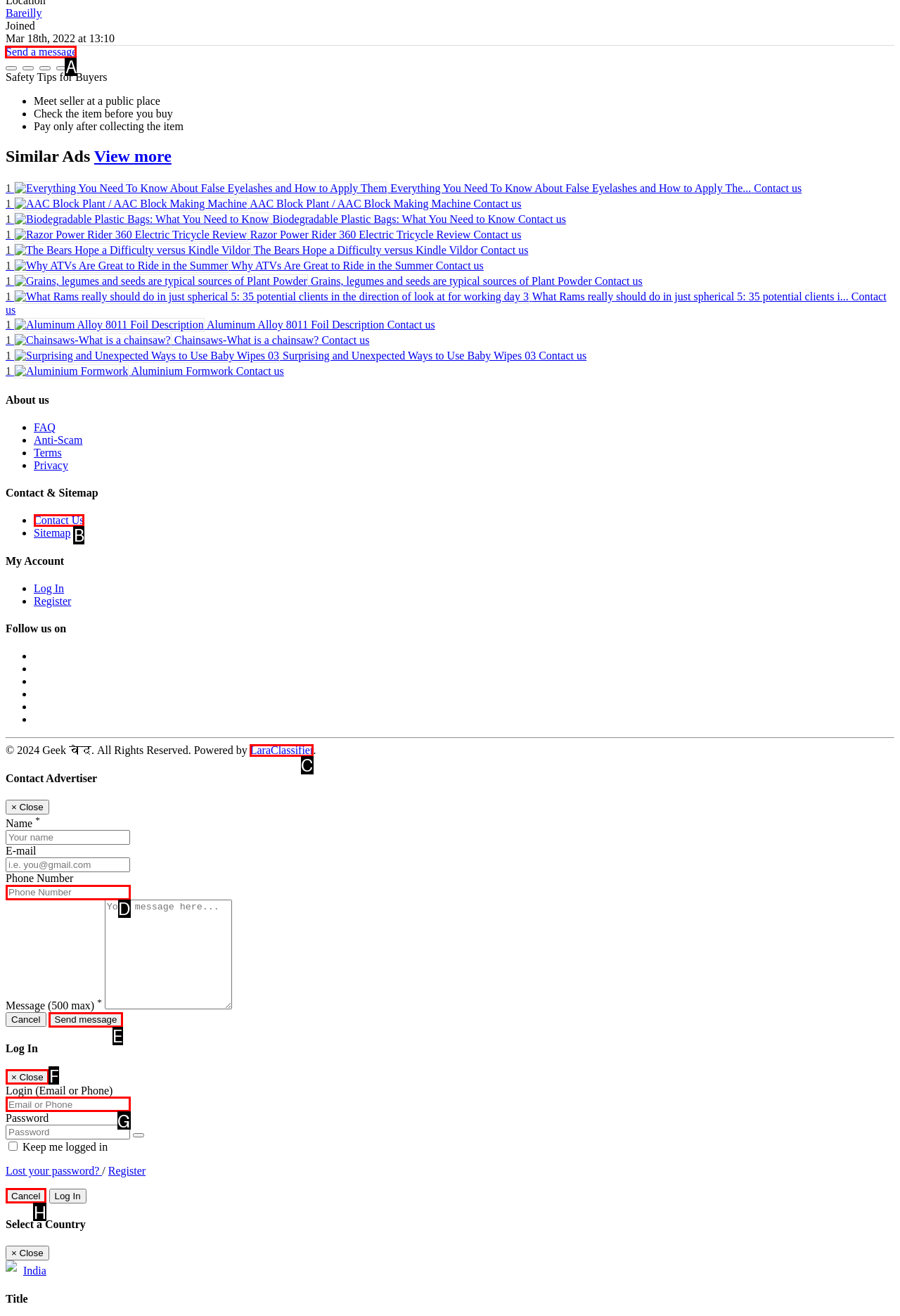Select the appropriate HTML element that needs to be clicked to execute the following task: View the gallery. Respond with the letter of the option.

None